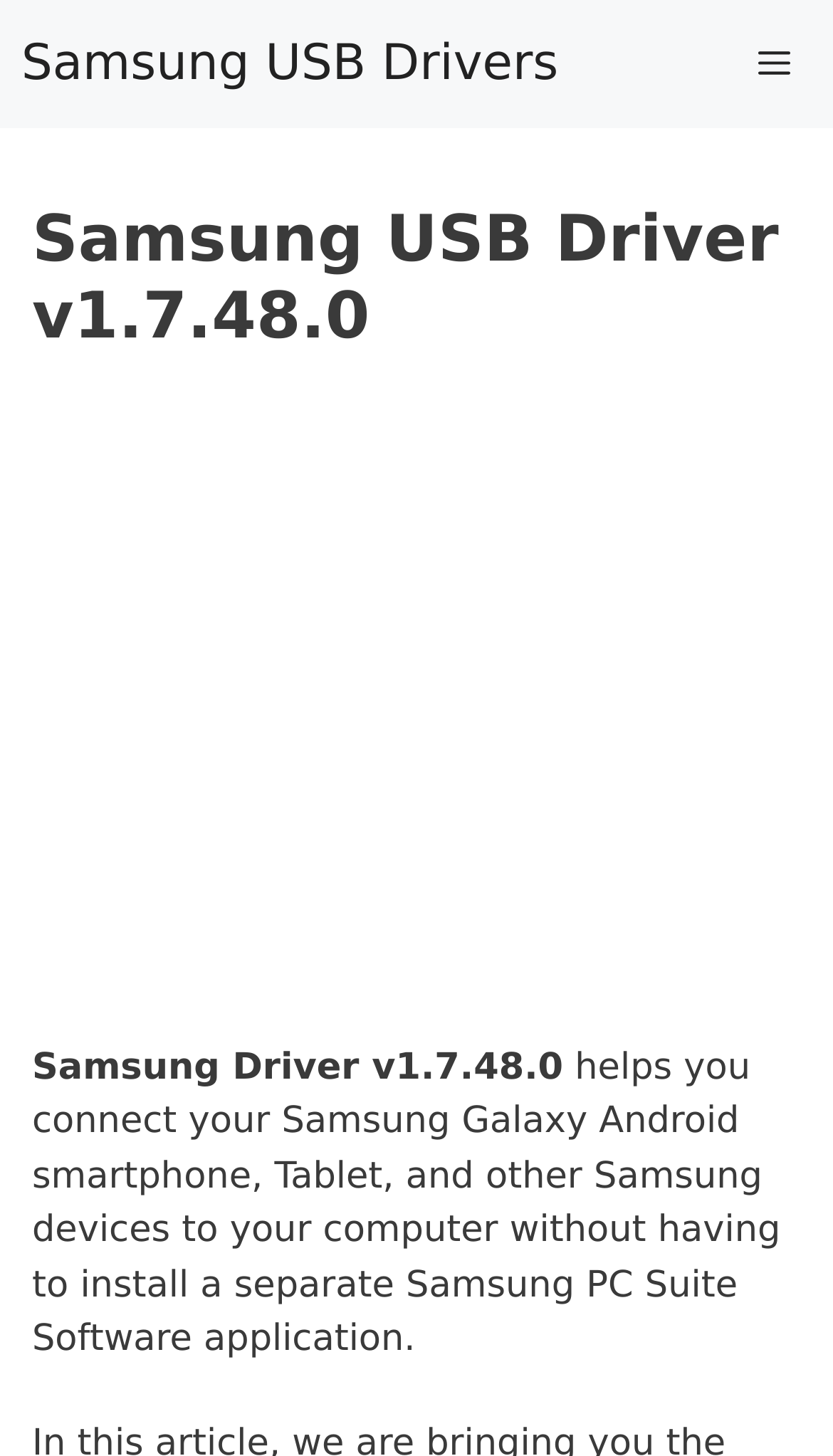Determine the bounding box for the HTML element described here: "Menu". The coordinates should be given as [left, top, right, bottom] with each number being a float between 0 and 1.

[0.859, 0.0, 1.0, 0.088]